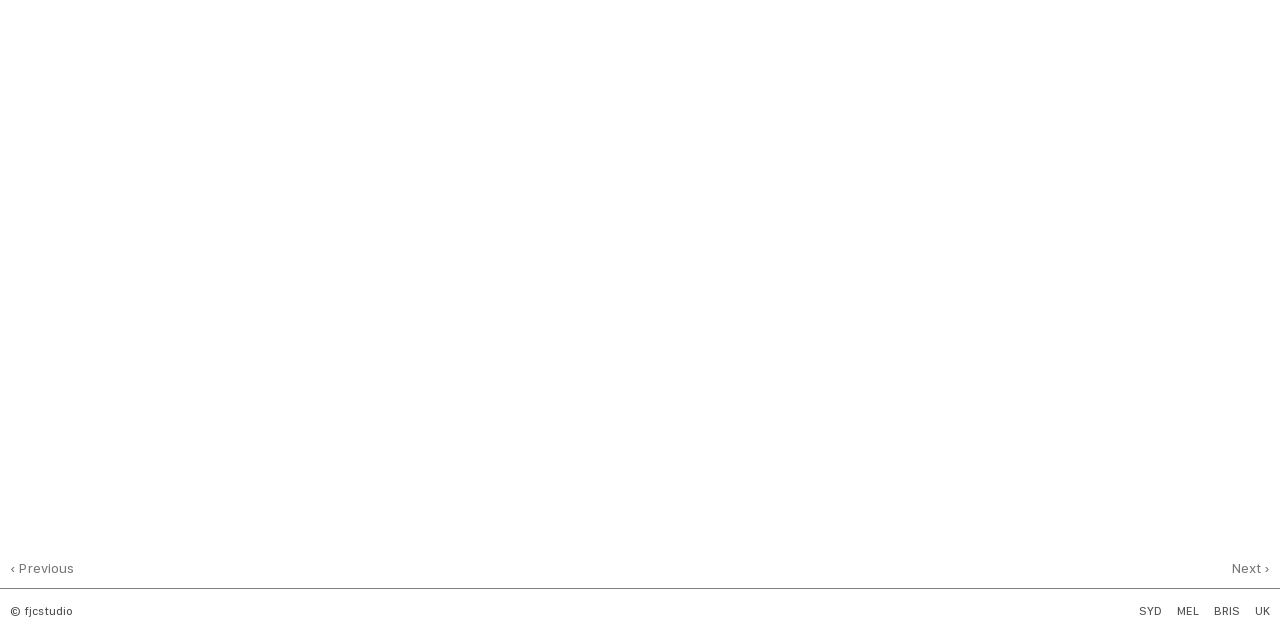Using the description "BRIS", locate and provide the bounding box of the UI element.

[0.948, 0.955, 0.969, 0.984]